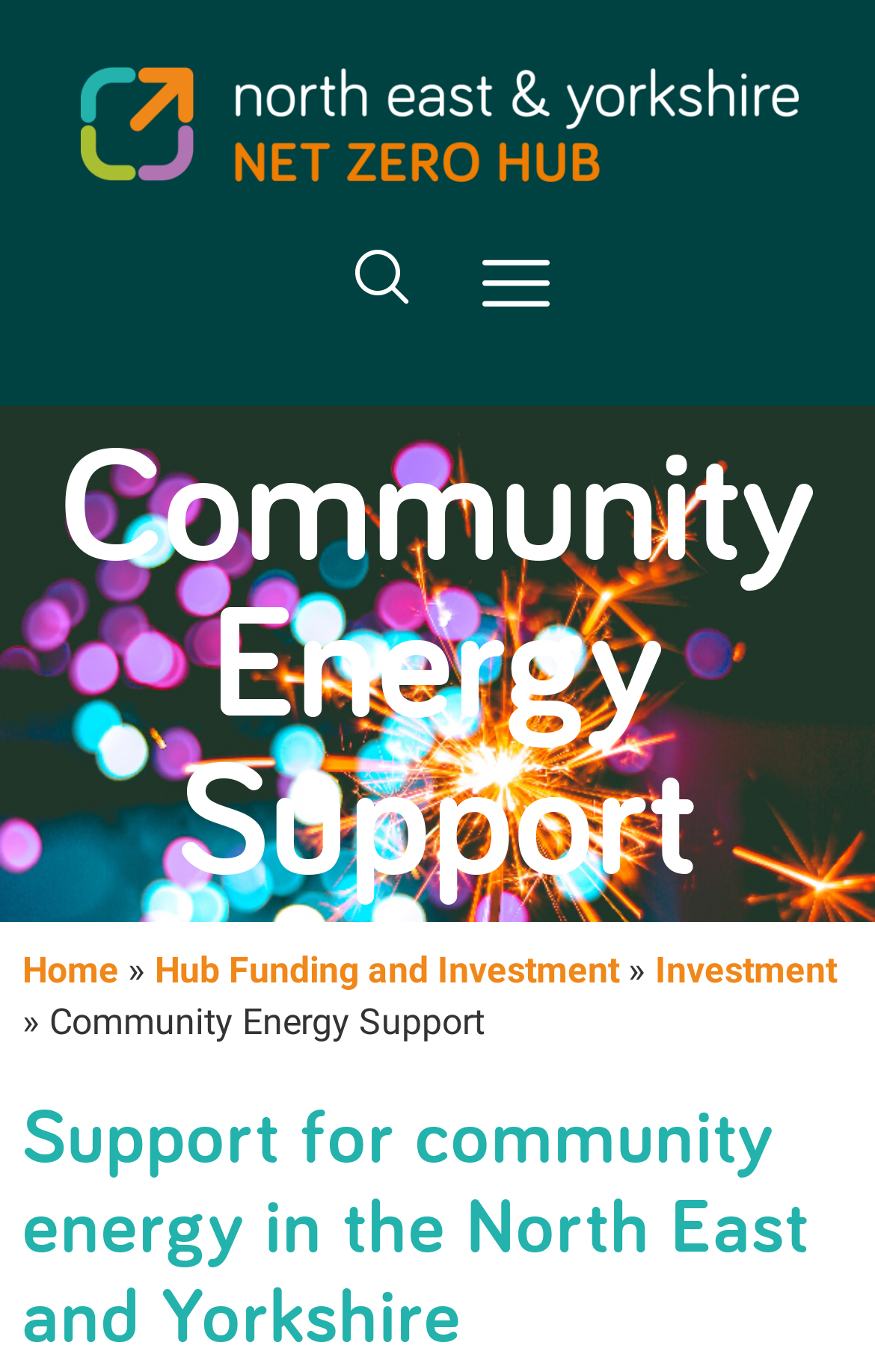Extract the primary heading text from the webpage.

Community Energy Support